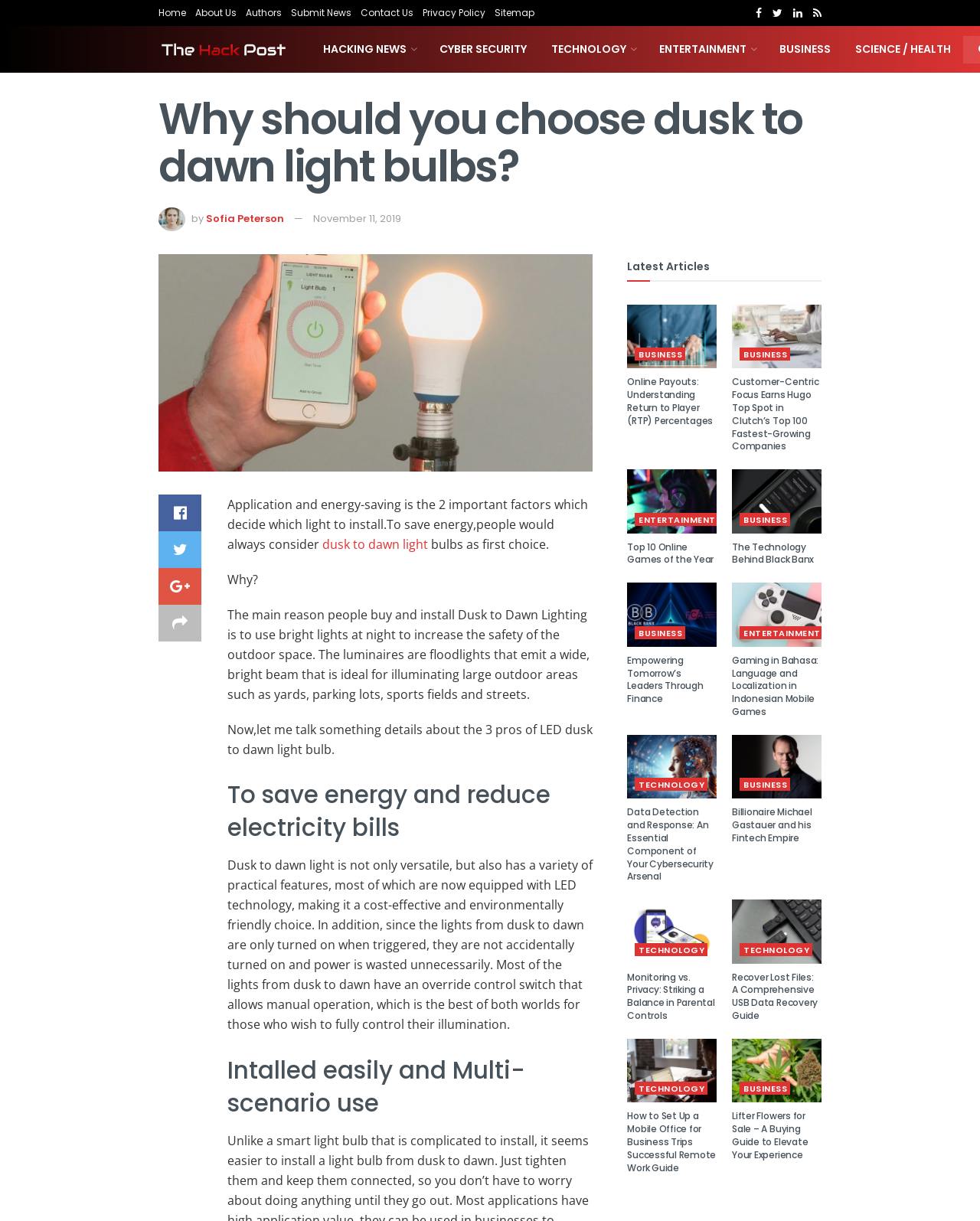Please specify the bounding box coordinates of the clickable region to carry out the following instruction: "Click on the 'Submit News' link". The coordinates should be four float numbers between 0 and 1, in the format [left, top, right, bottom].

[0.297, 0.0, 0.359, 0.021]